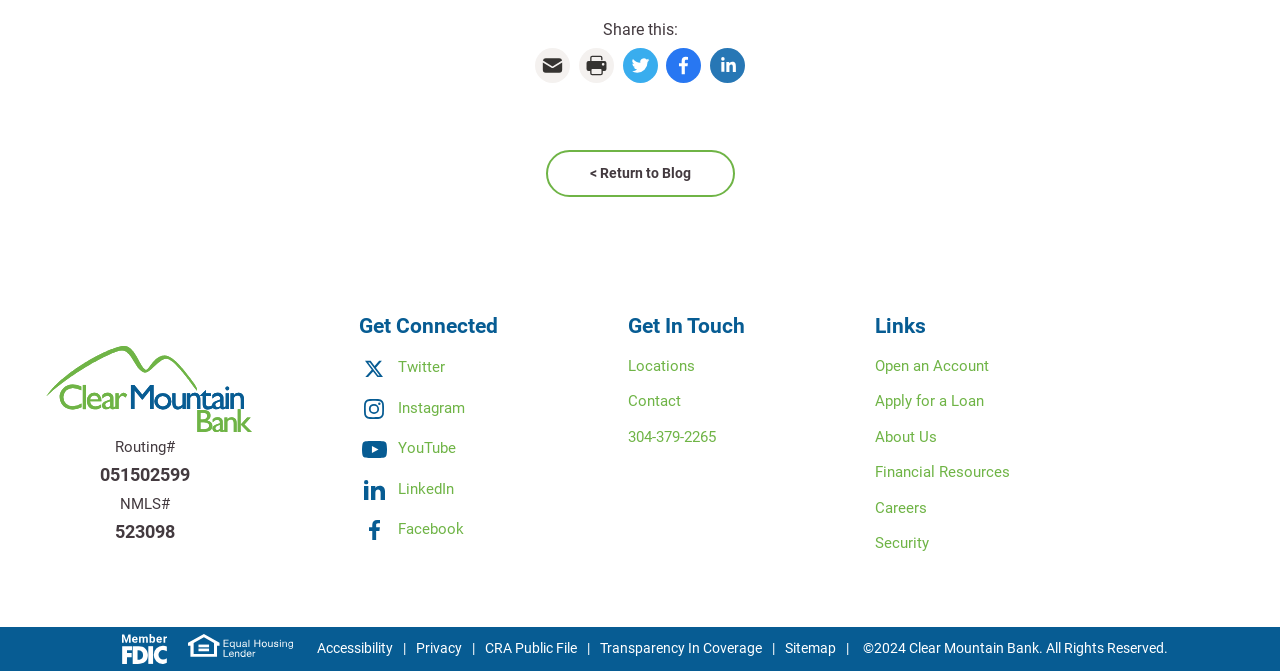Calculate the bounding box coordinates of the UI element given the description: "Privacy Policy".

None